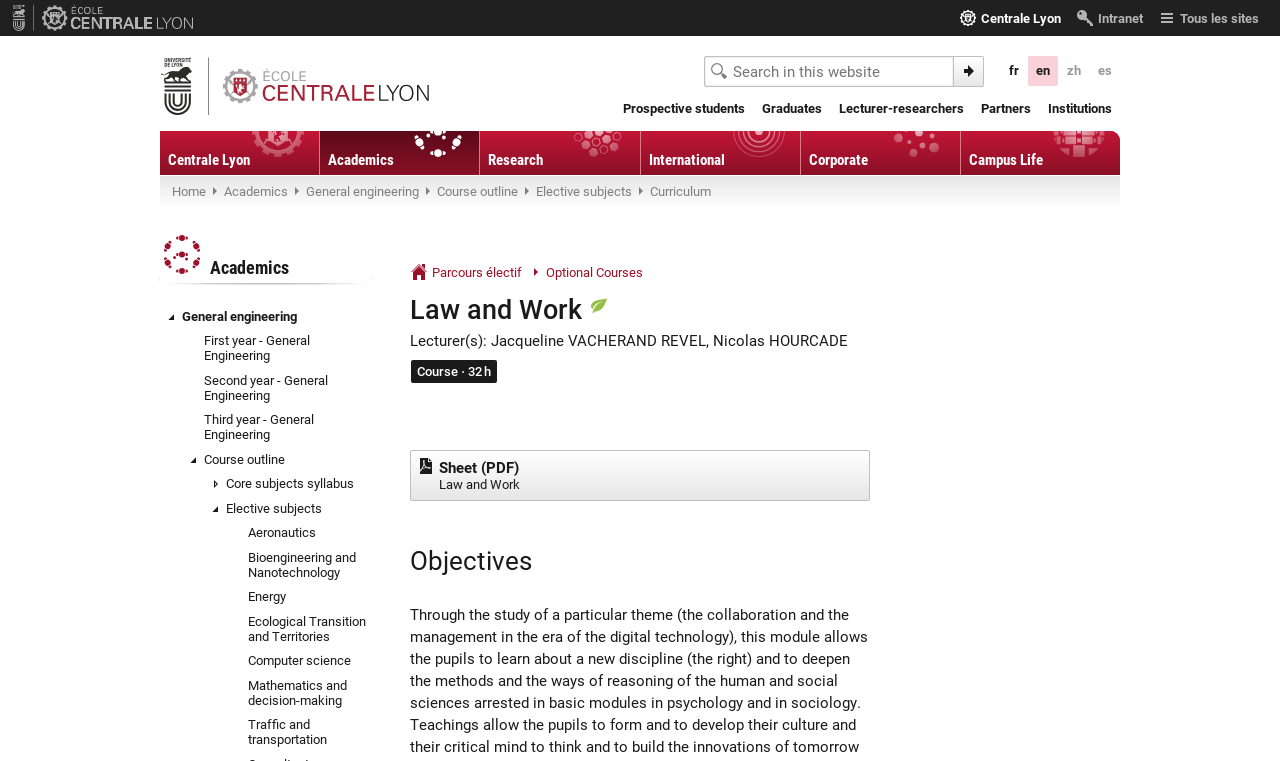Could you find the bounding box coordinates of the clickable area to complete this instruction: "Go to Home page"?

[0.125, 0.073, 0.336, 0.153]